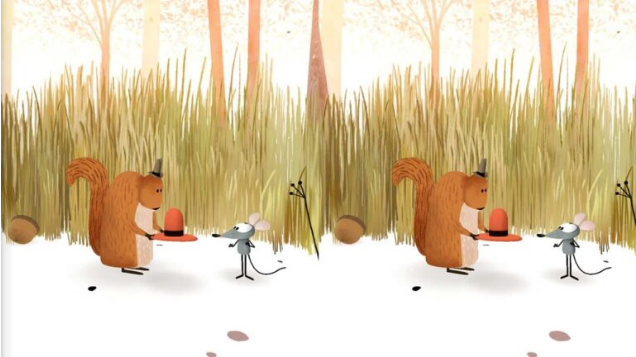Provide a brief response to the question below using one word or phrase:
What is the mouse standing on?

its hind legs